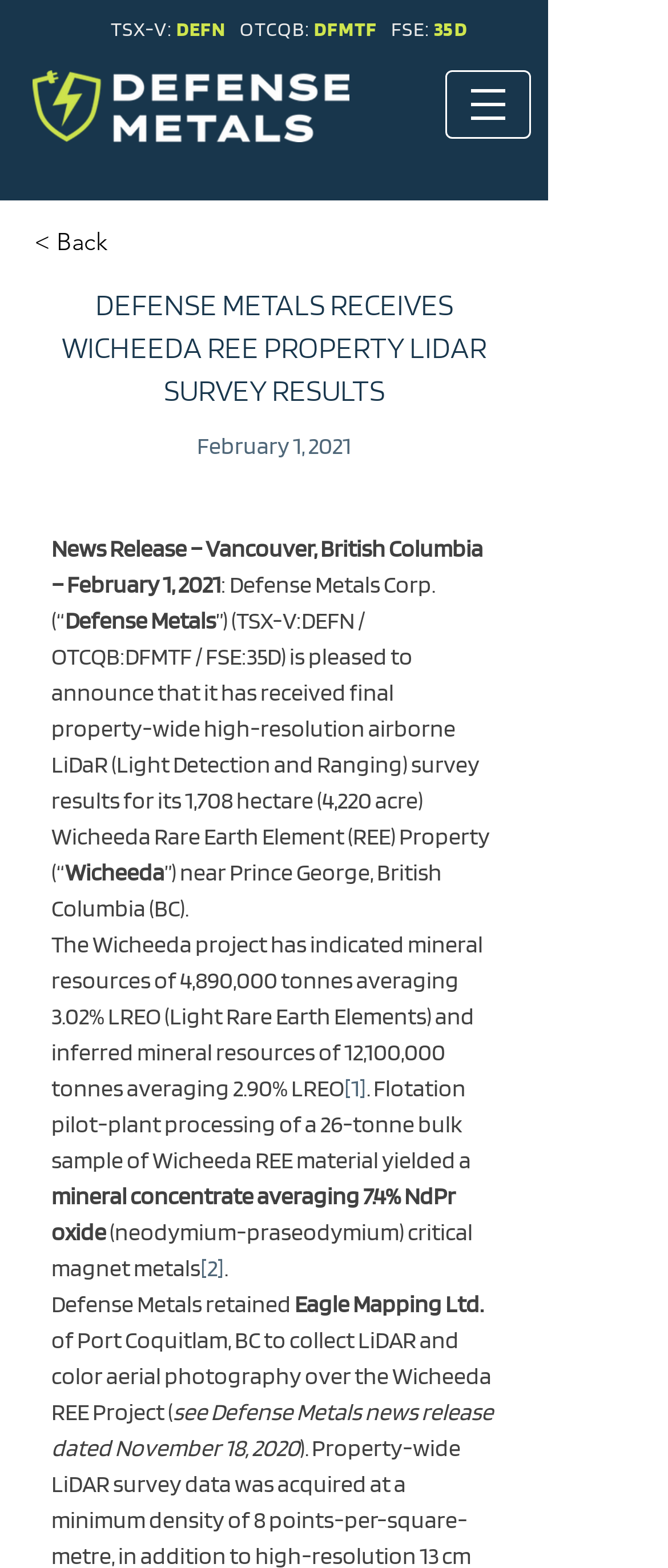Generate the text content of the main heading of the webpage.

SUBSCRIBE TO OUR NEWSLETTER